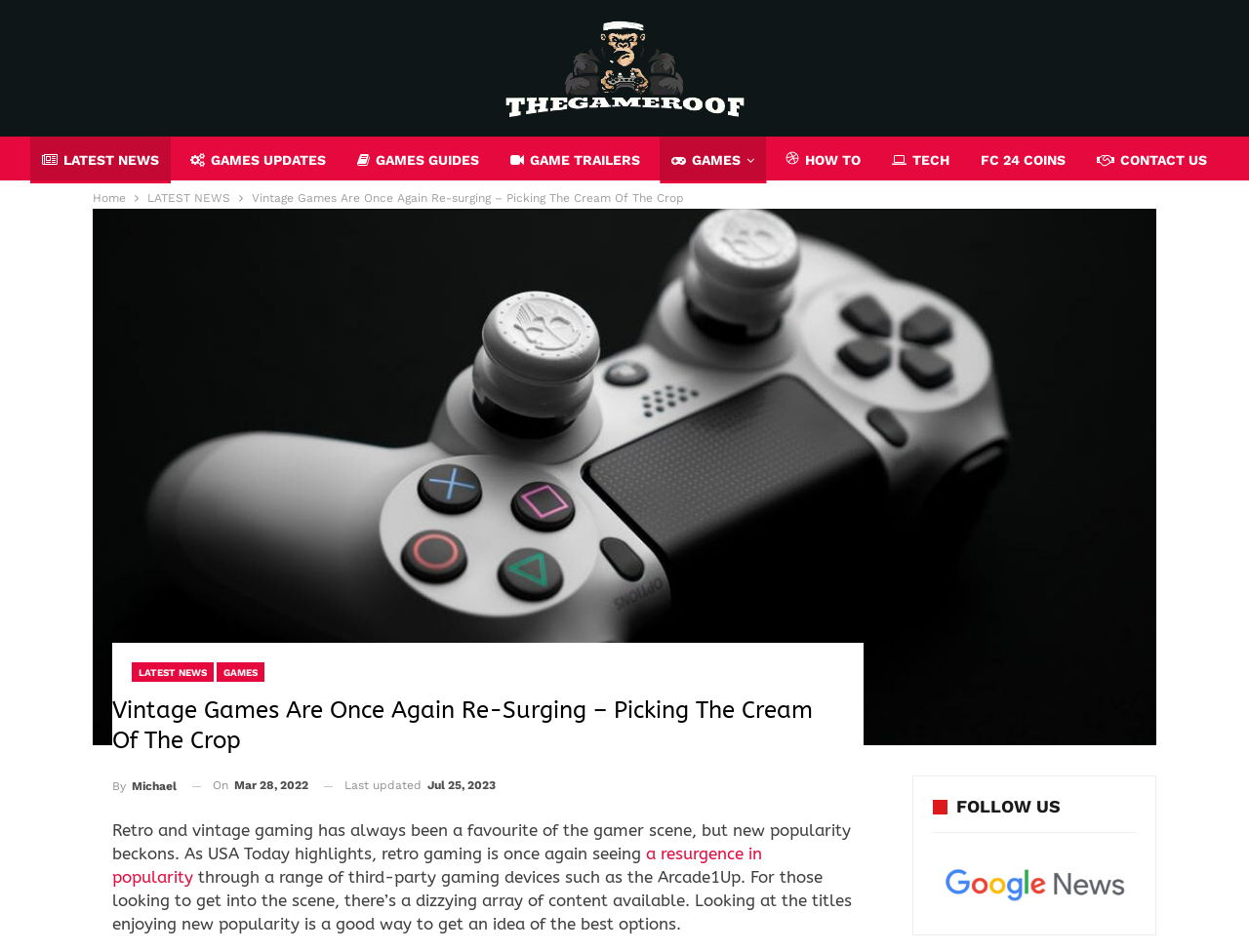Identify the bounding box coordinates of the element that should be clicked to fulfill this task: "Follow thegameroof.com on Google News". The coordinates should be provided as four float numbers between 0 and 1, i.e., [left, top, right, bottom].

[0.747, 0.919, 0.909, 0.935]